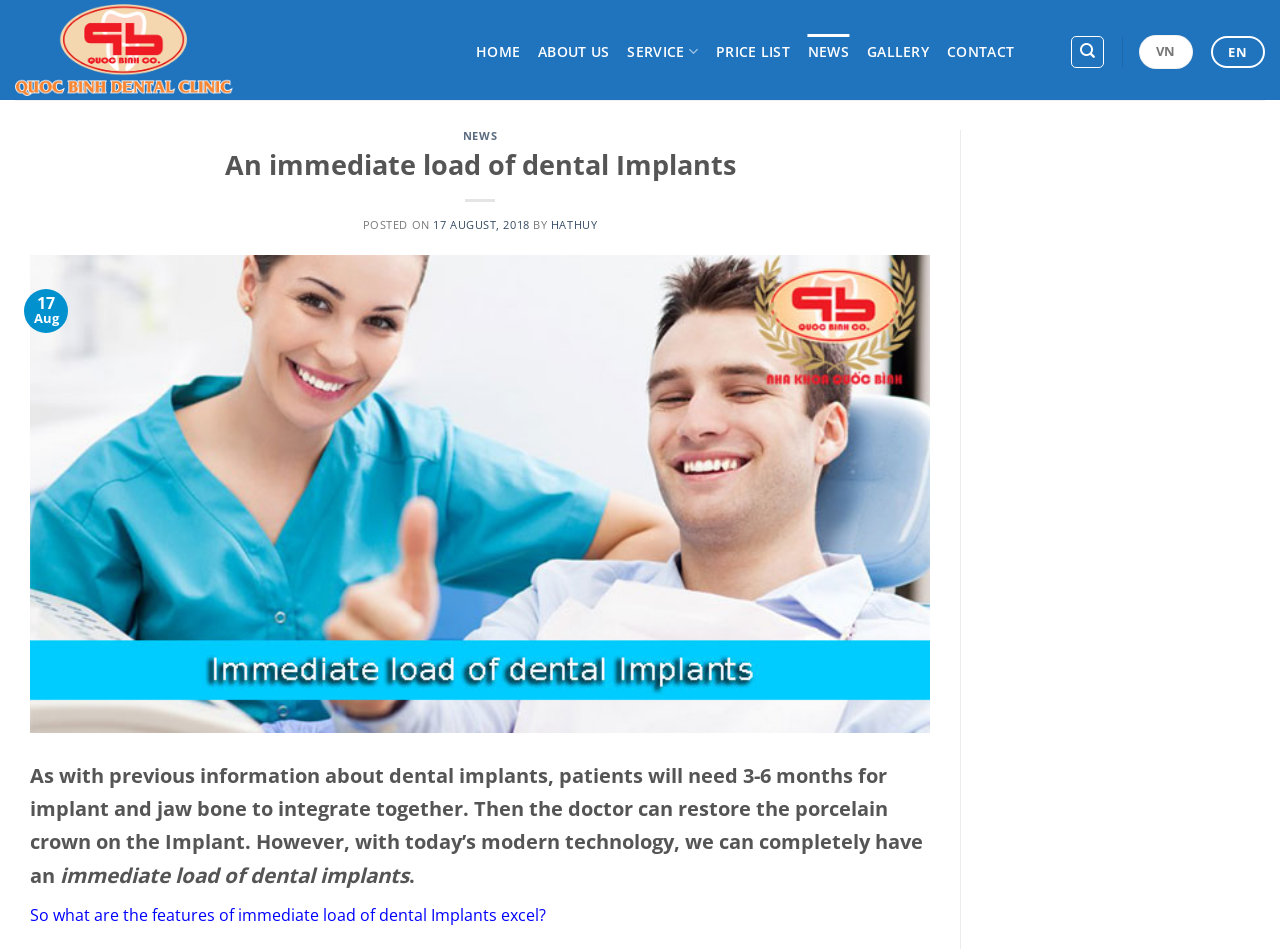Identify the bounding box of the UI element described as follows: "title="NHA KHOA QUỐC BÌNH"". Provide the coordinates as four float numbers in the range of 0 to 1 [left, top, right, bottom].

[0.012, 0.0, 0.348, 0.105]